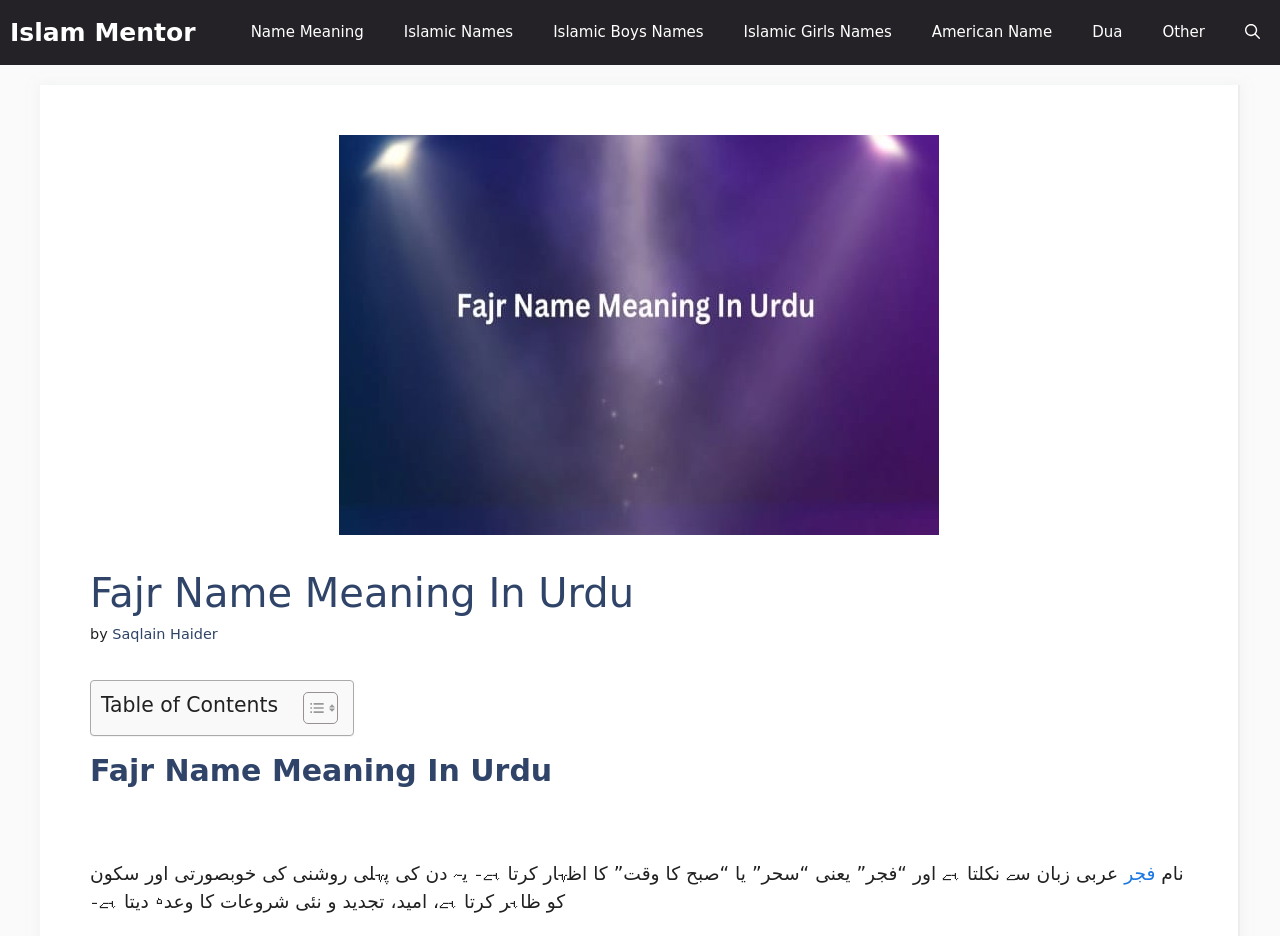Determine the bounding box coordinates of the clickable area required to perform the following instruction: "Click on the 'Islam Mentor' link". The coordinates should be represented as four float numbers between 0 and 1: [left, top, right, bottom].

[0.008, 0.0, 0.153, 0.069]